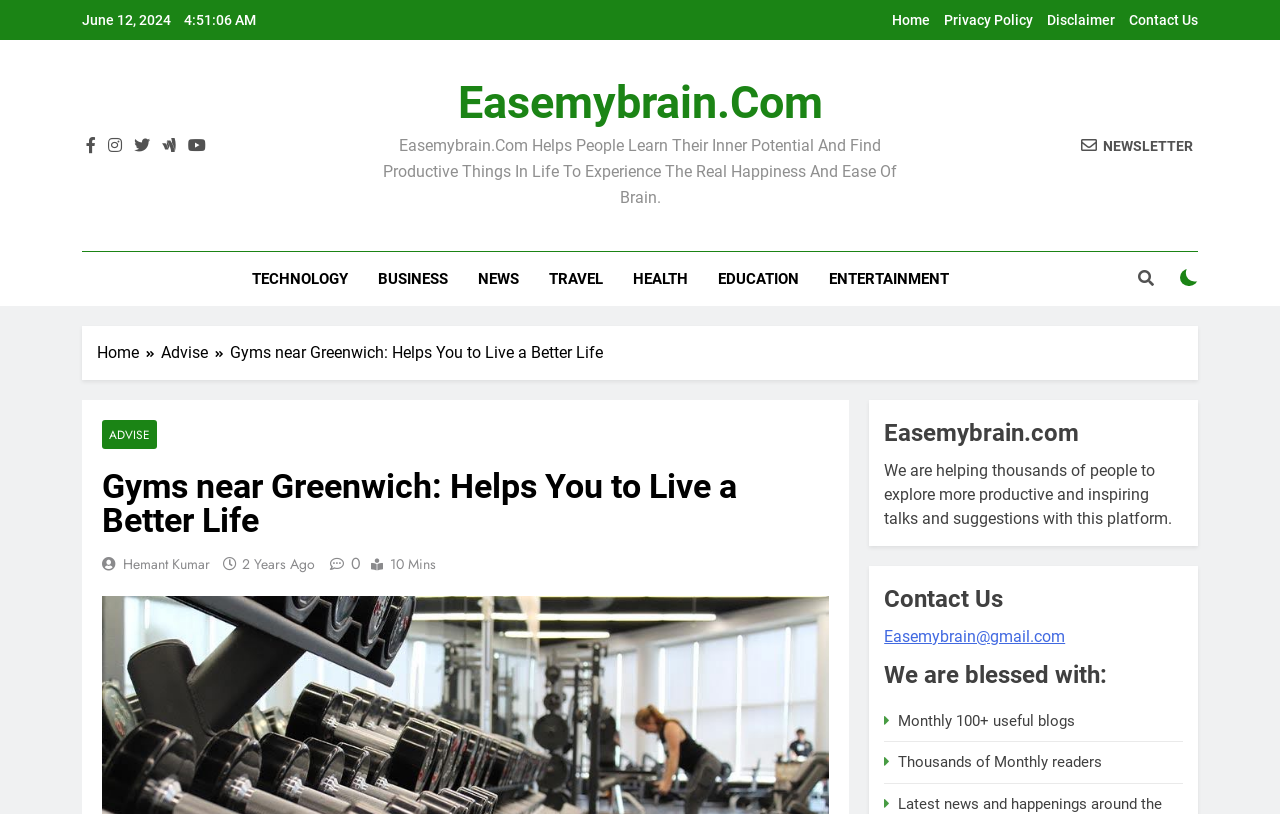Identify the bounding box coordinates of the clickable section necessary to follow the following instruction: "View the goal of this document". The coordinates should be presented as four float numbers from 0 to 1, i.e., [left, top, right, bottom].

None